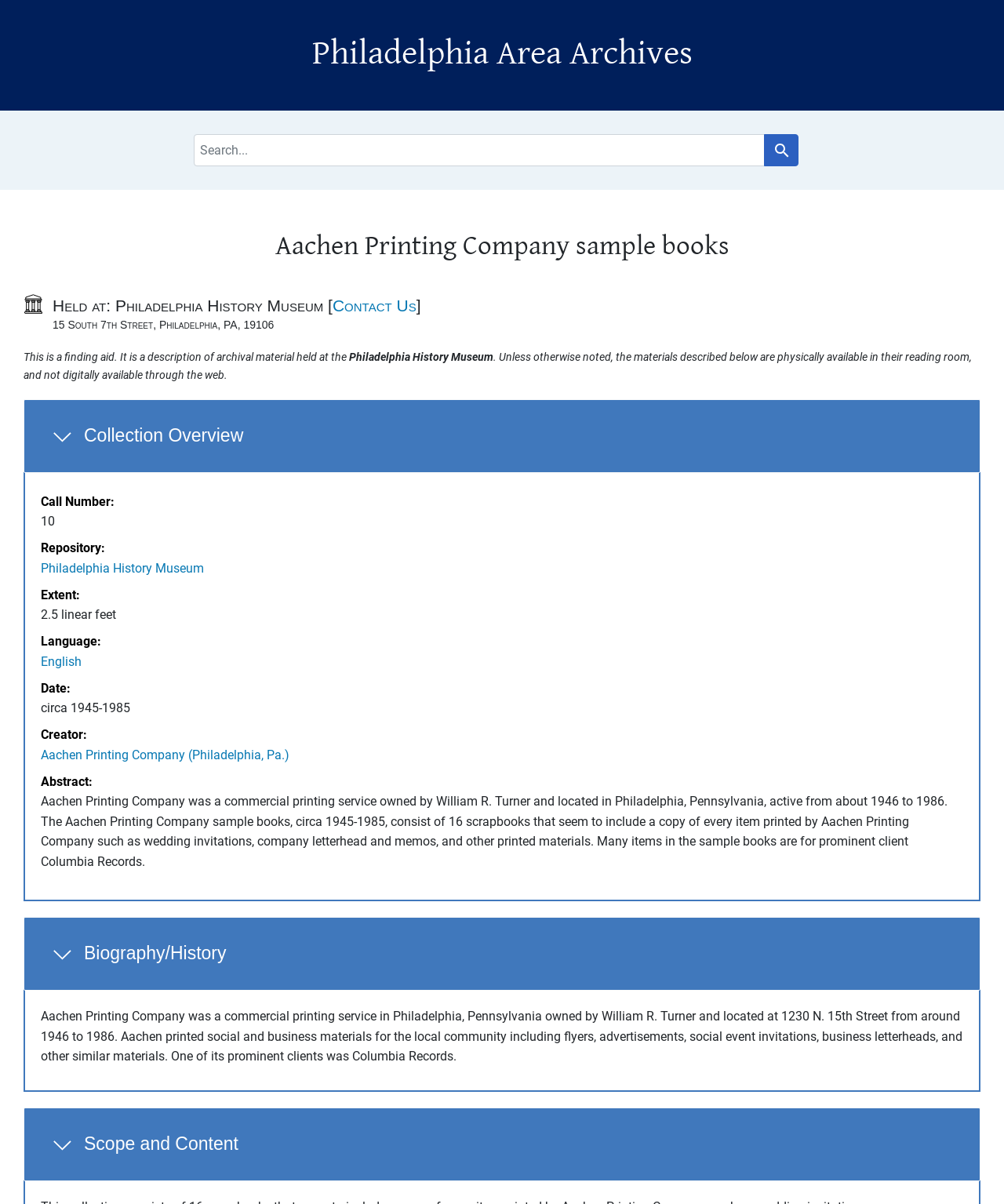What is the extent of the Aachen Printing Company sample books?
Answer briefly with a single word or phrase based on the image.

2.5 linear feet